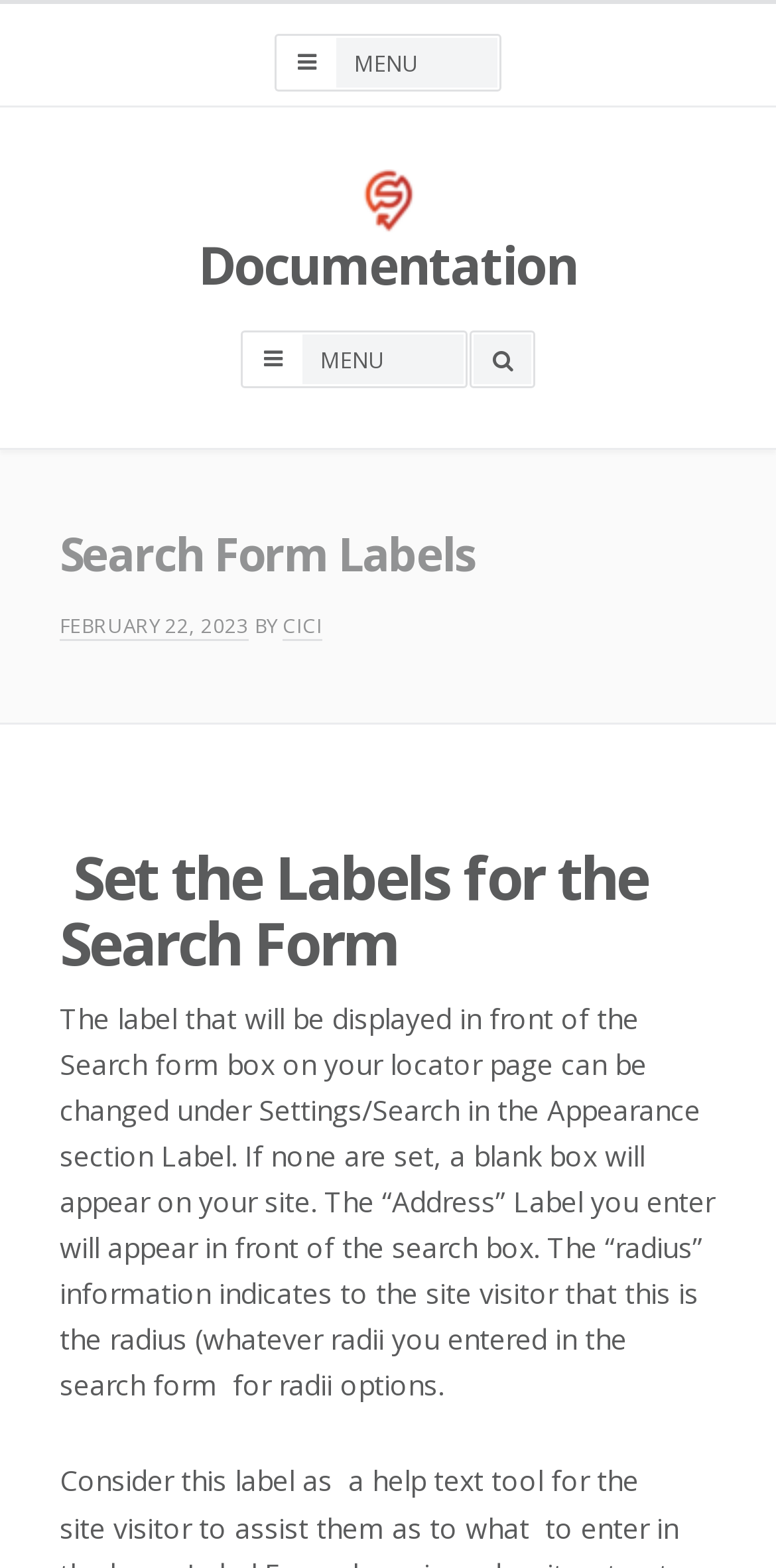Who is the author of the current article?
Provide a fully detailed and comprehensive answer to the question.

The author of the current article is mentioned as 'CICI' in the text, which is accompanied by a timestamp 'FEBRUARY 22, 2023'.